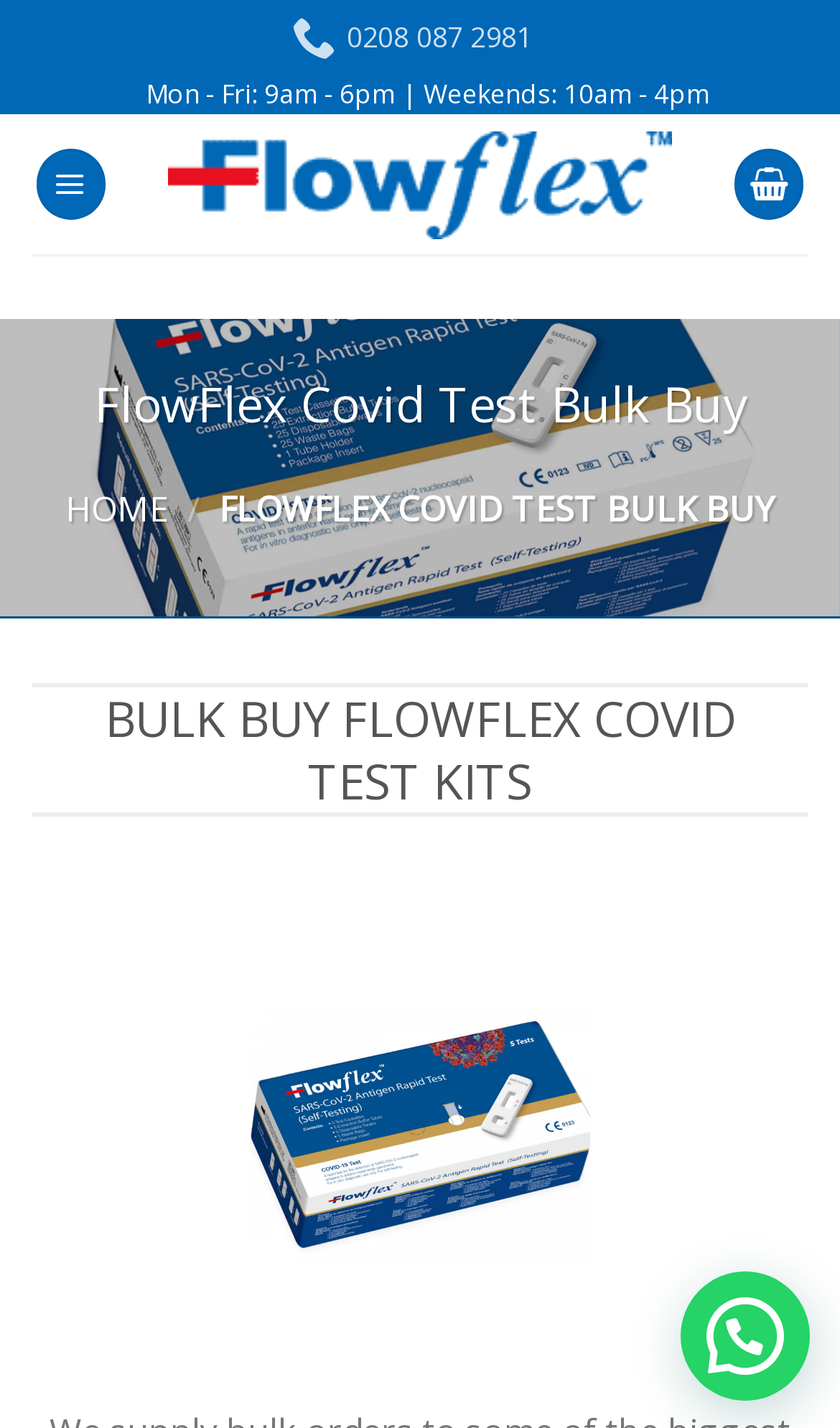Based on the image, give a detailed response to the question: What is the name of the product being sold?

I found the product name by looking at the image element with the description 'FlowFlex COVID-19 Rapid Test Kits' which is likely a product image.